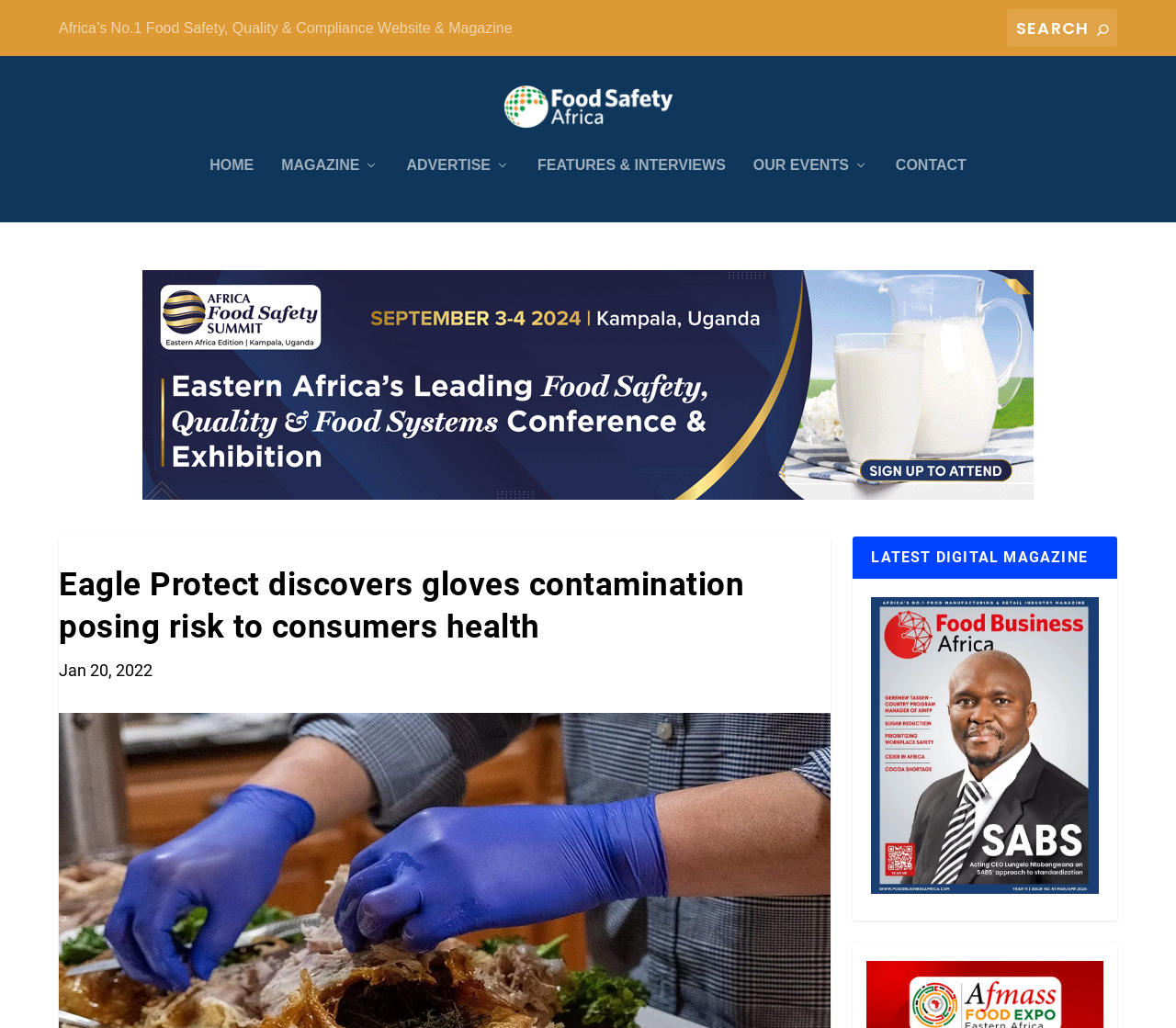Please answer the following question using a single word or phrase: 
What is the date of the article?

Jan 20, 2022